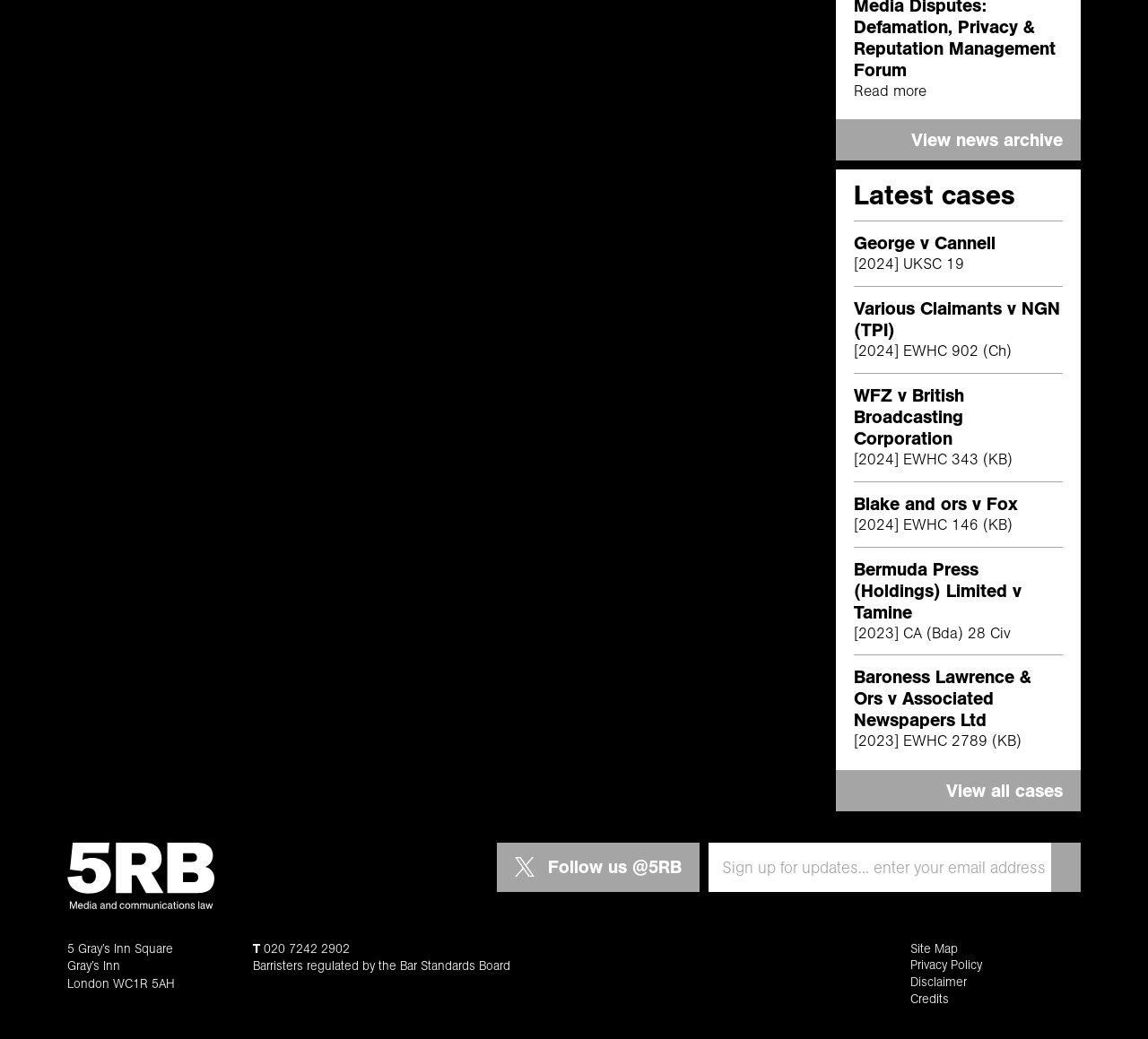Please provide the bounding box coordinates for the UI element as described: "Privacy Policy". The coordinates must be four floats between 0 and 1, represented as [left, top, right, bottom].

[0.793, 0.921, 0.941, 0.937]